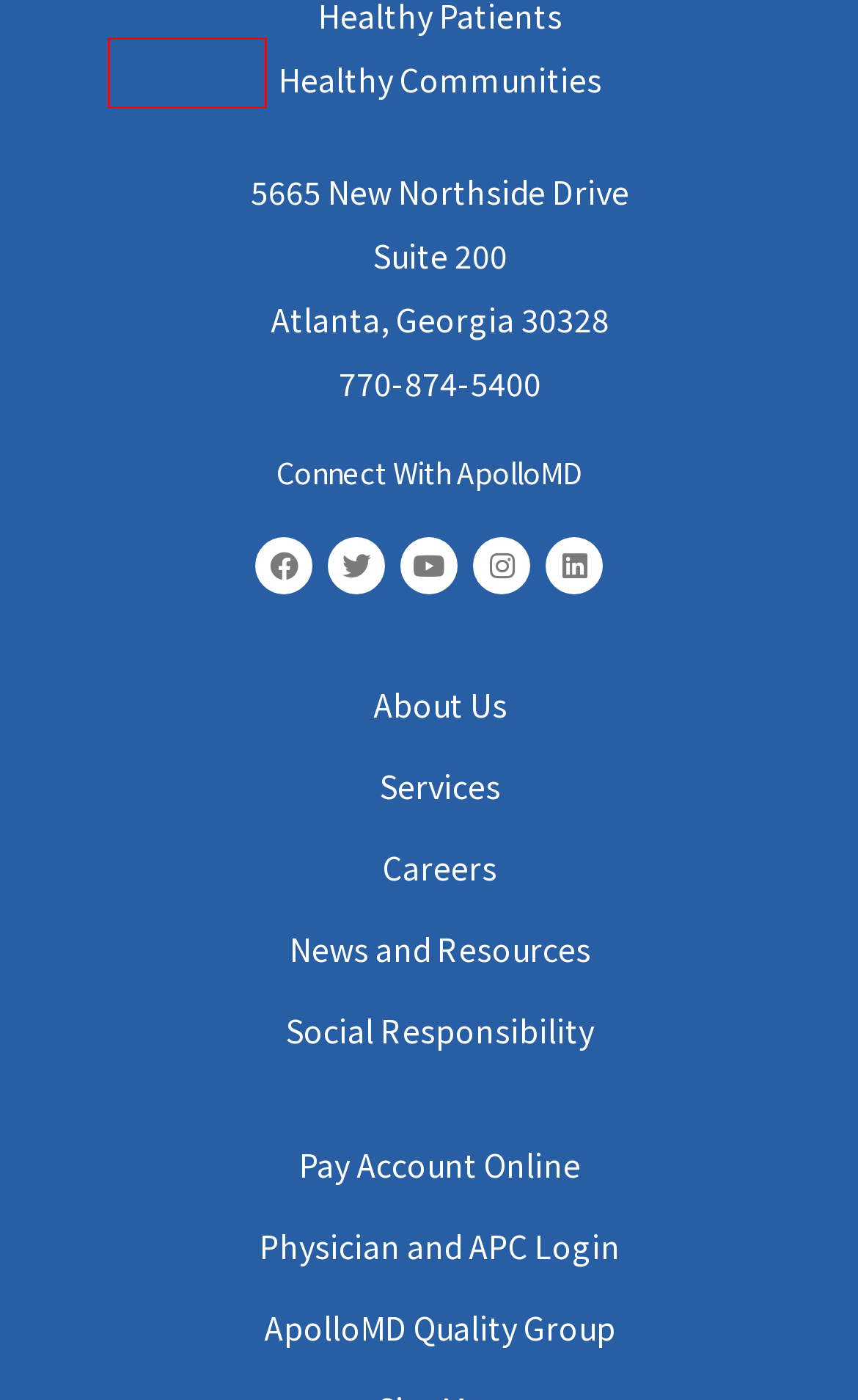Examine the screenshot of a webpage with a red rectangle bounding box. Select the most accurate webpage description that matches the new webpage after clicking the element within the bounding box. Here are the candidates:
A. Why ApolloMD | Multispecialty Solutions for Hospitals
B. patient experience Archives - ApolloMD
C. hospital Archives - ApolloMD
D. MIPS Measure Archives - ApolloMD
E. Phyisicans Archives - ApolloMD
F. mental health Archives - ApolloMD
G. Hospital Medicine Archives - ApolloMD
H. performance-based compensation Archives - ApolloMD

C